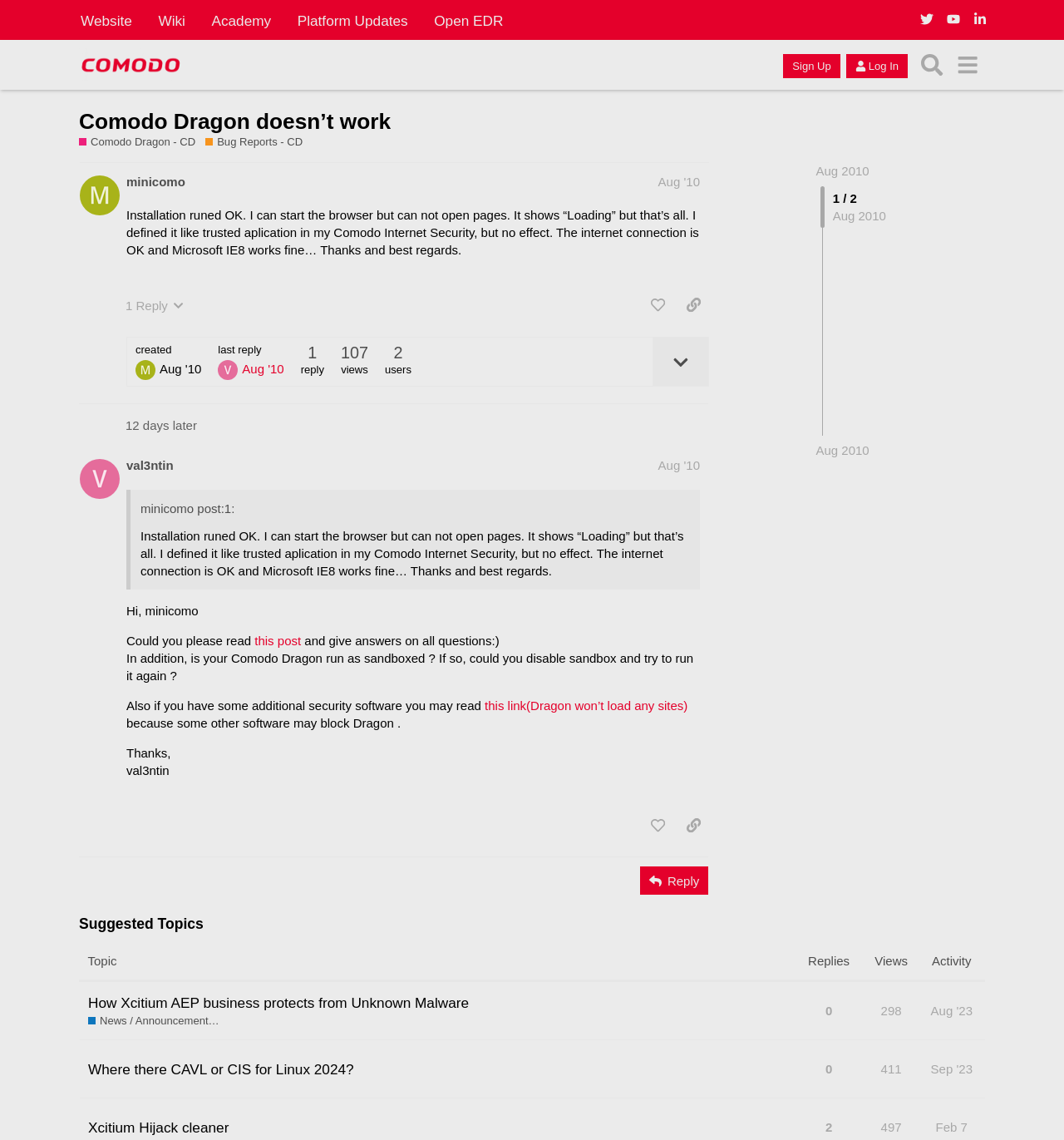Determine the bounding box coordinates for the region that must be clicked to execute the following instruction: "View the topic 'Comodo Dragon doesn’t work'".

[0.074, 0.095, 0.841, 0.118]